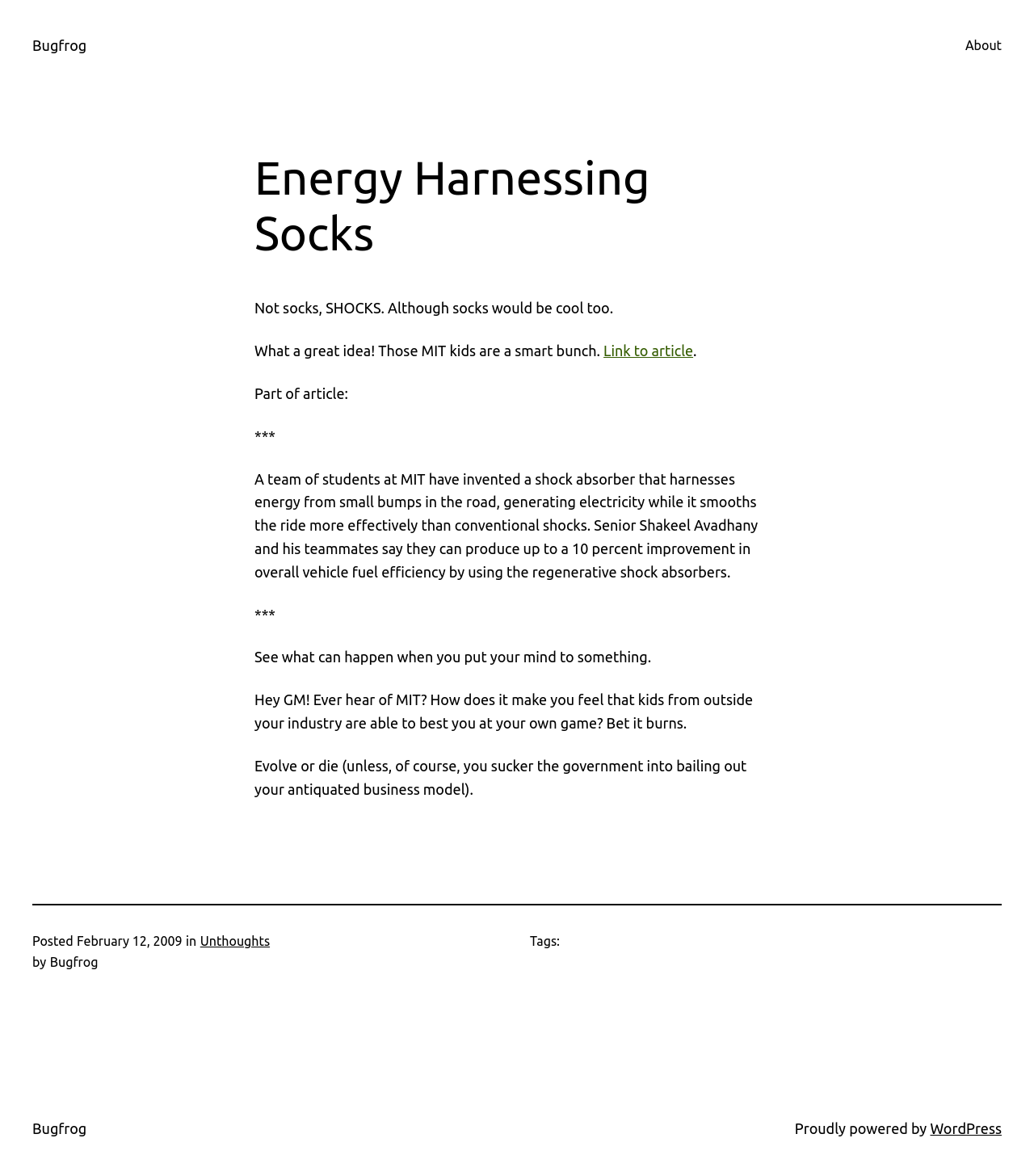Using the information from the screenshot, answer the following question thoroughly:
What is the category of the article?

The category of the article can be determined by reading the text 'in Unthoughts' at the bottom of the page, which indicates that Unthoughts is the category of the article.